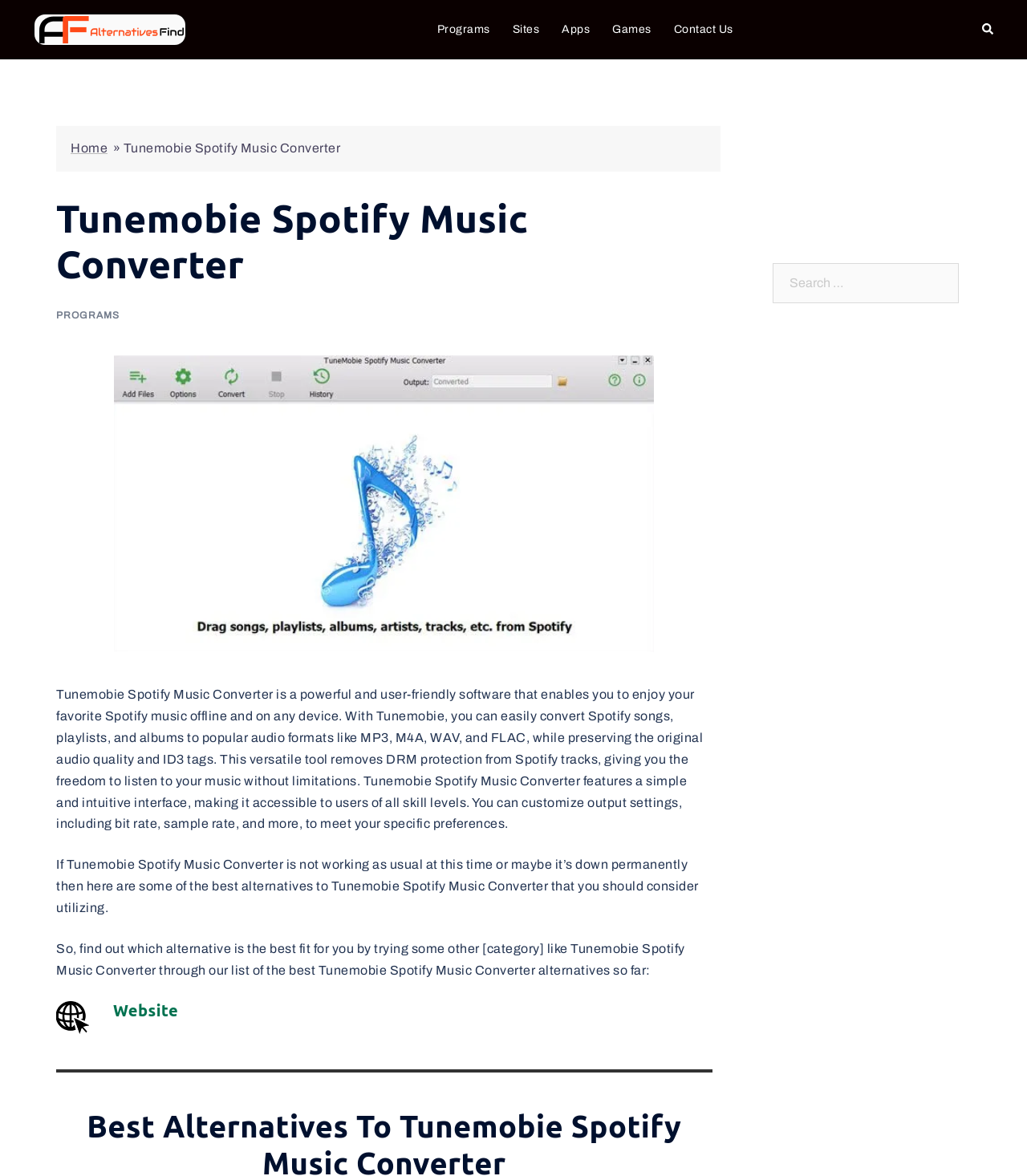Provide the bounding box coordinates of the HTML element this sentence describes: "Contact Us".

[0.656, 0.017, 0.714, 0.033]